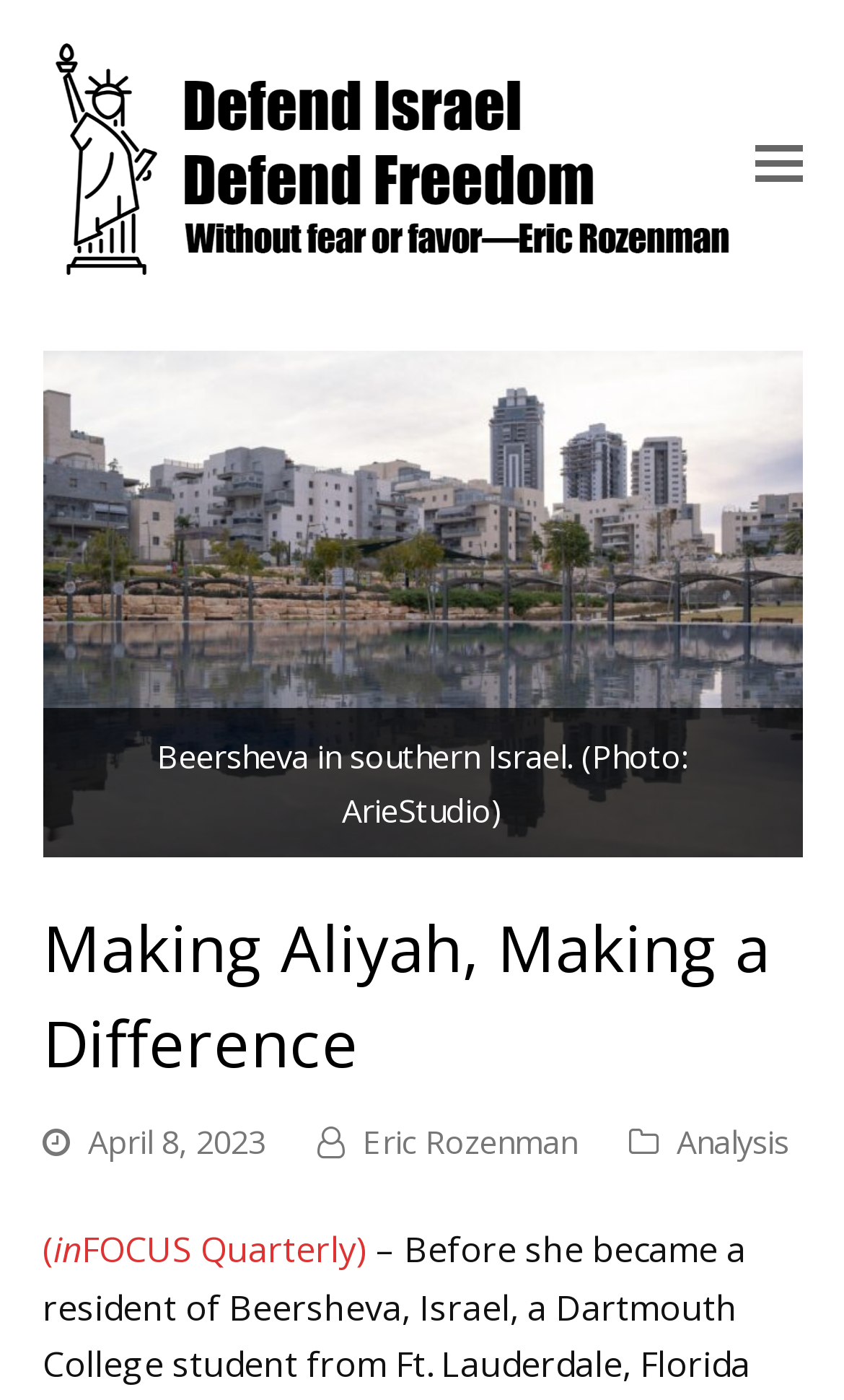Based on the provided description, "(inFOCUS Quarterly)", find the bounding box of the corresponding UI element in the screenshot.

[0.05, 0.875, 0.435, 0.909]